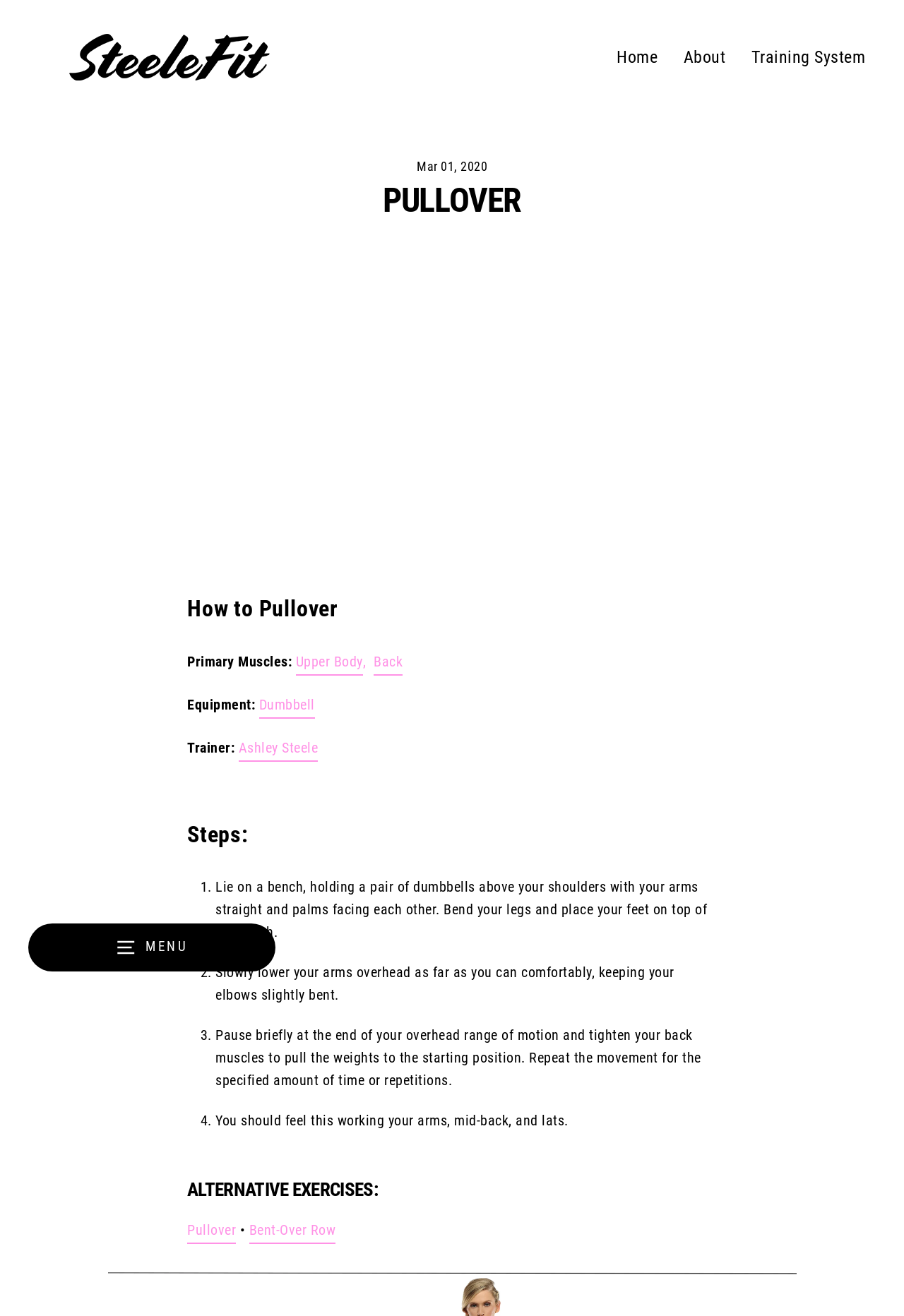Find the bounding box coordinates of the clickable area required to complete the following action: "Click the 'Home' link".

[0.67, 0.029, 0.739, 0.058]